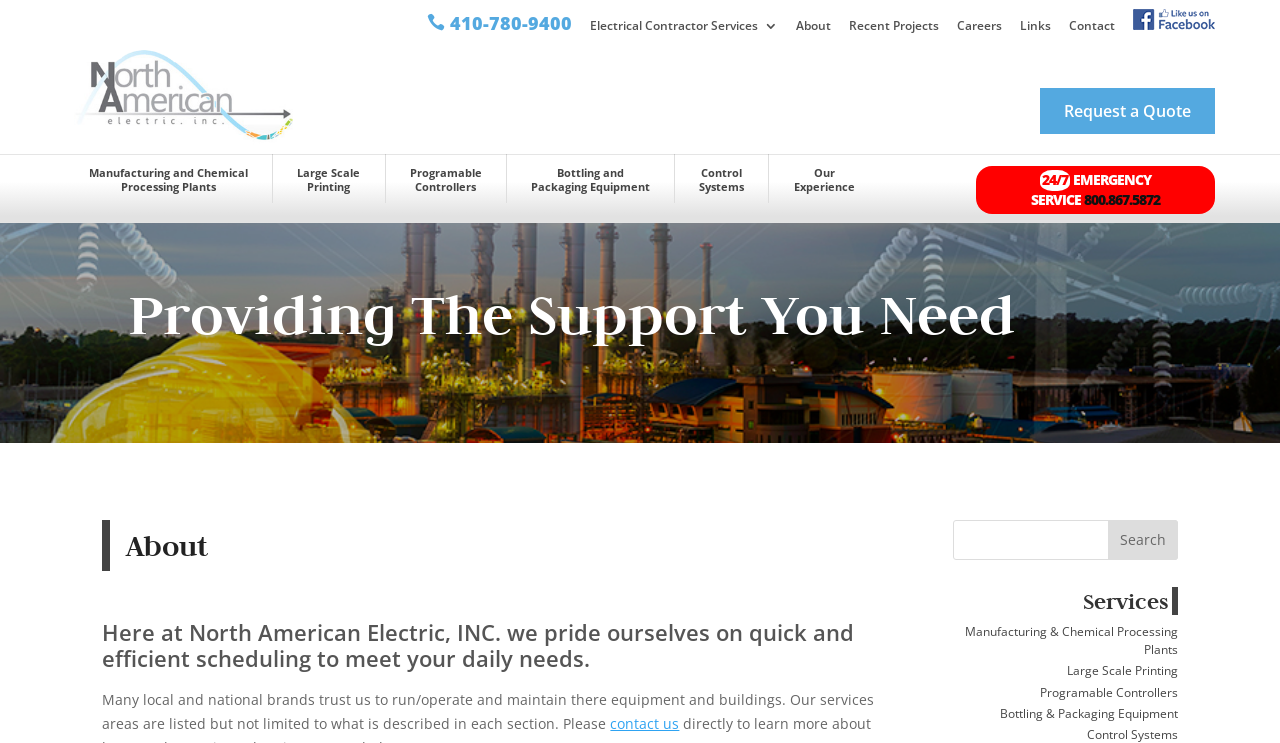Determine the bounding box coordinates of the region that needs to be clicked to achieve the task: "Call the phone number".

[0.334, 0.017, 0.447, 0.055]